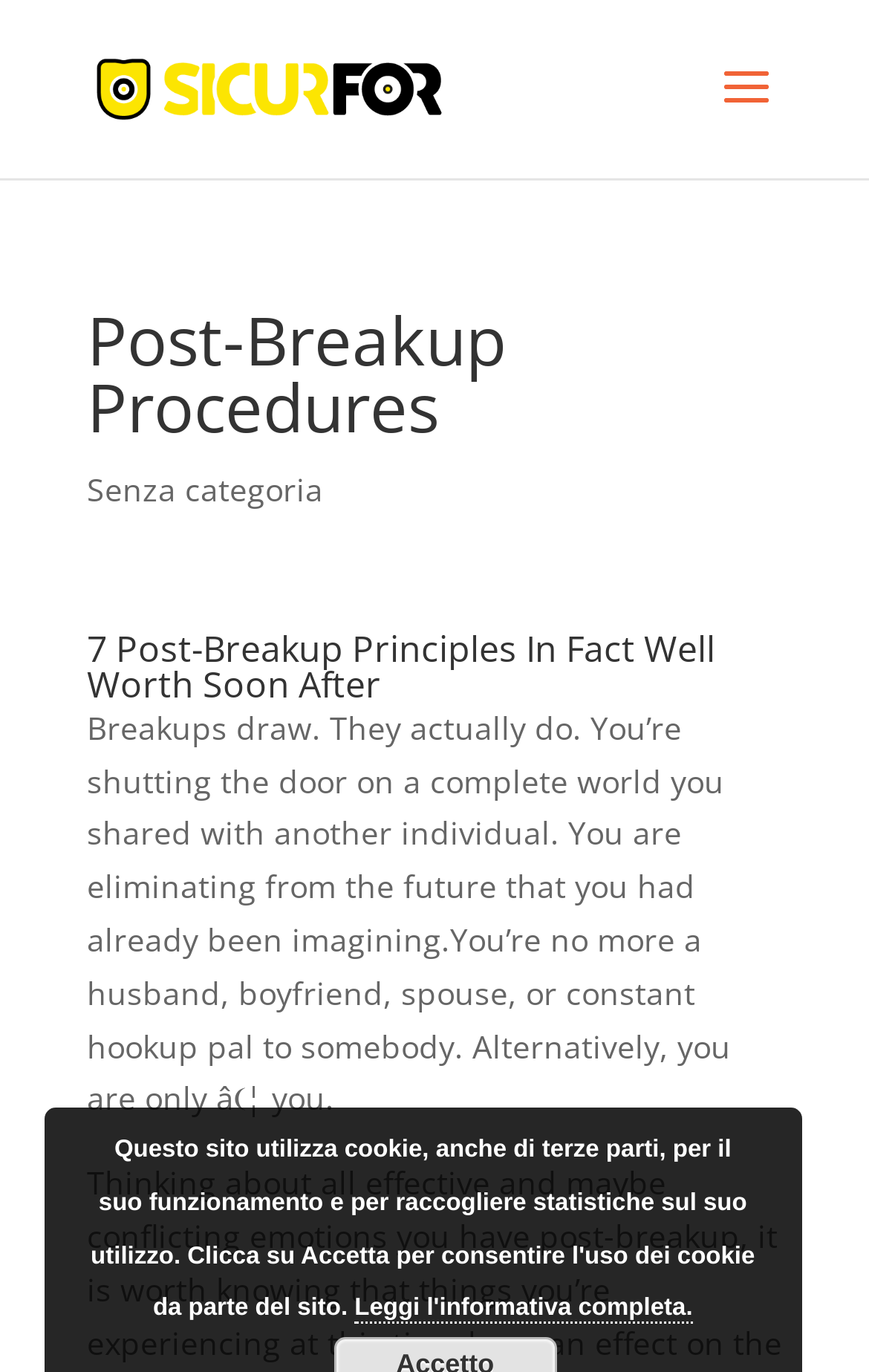What is the website's main topic?
Based on the content of the image, thoroughly explain and answer the question.

Based on the webpage's structure and content, it appears to be discussing post-breakup procedures and principles, as indicated by the heading 'Post-Breakup Procedures' and the subheading '7 Post-Breakup Principles In Fact Well Worth Soon After'.